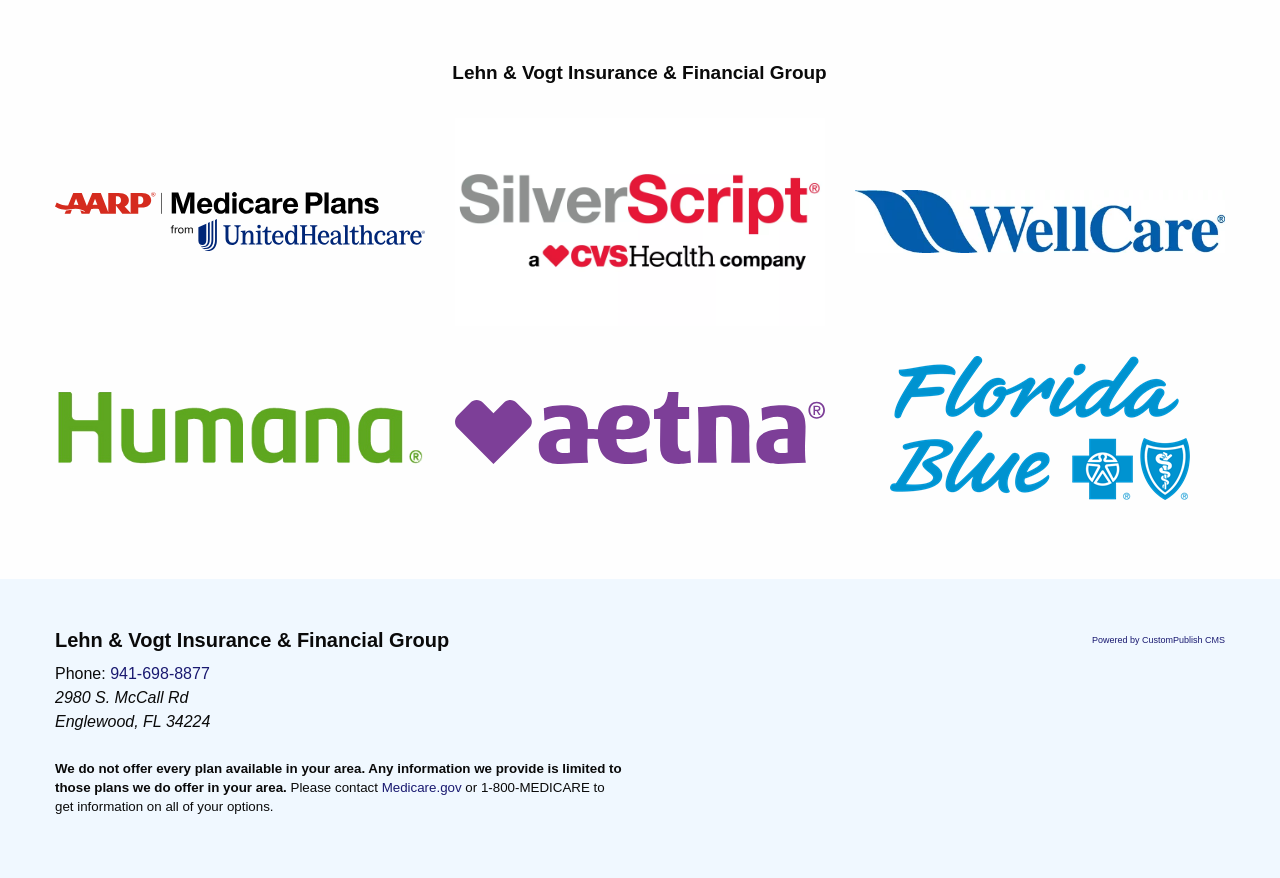Based on the visual content of the image, answer the question thoroughly: What is the phone number of Lehn & Vogt Insurance & Financial Group?

The phone number of Lehn & Vogt Insurance & Financial Group can be found in the link element with the text '941-698-8877' which is located below the heading element with the text 'Lehn & Vogt Insurance & Financial Group'.